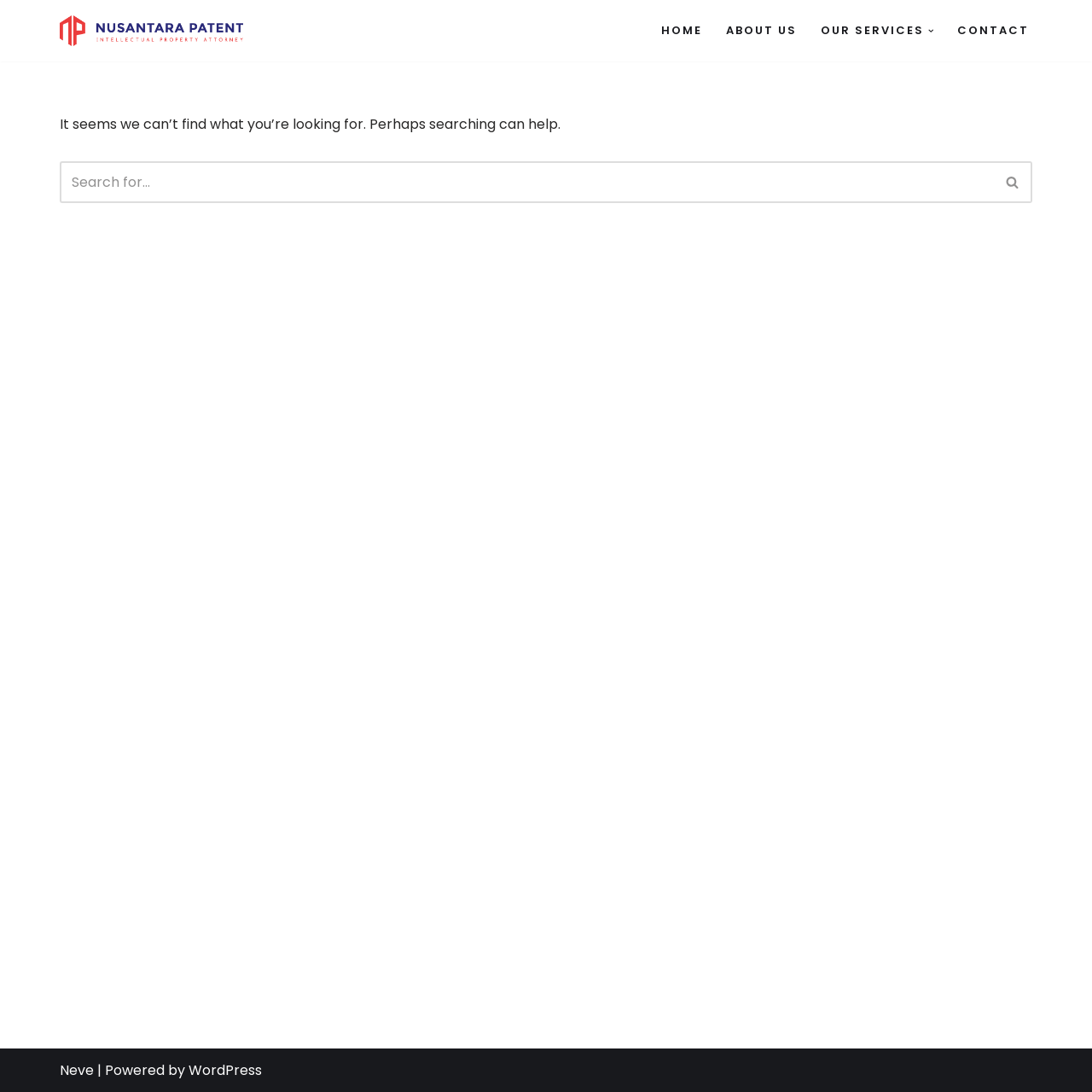Please specify the bounding box coordinates of the element that should be clicked to execute the given instruction: 'Click the Skip to content link'. Ensure the coordinates are four float numbers between 0 and 1, expressed as [left, top, right, bottom].

[0.0, 0.025, 0.023, 0.041]